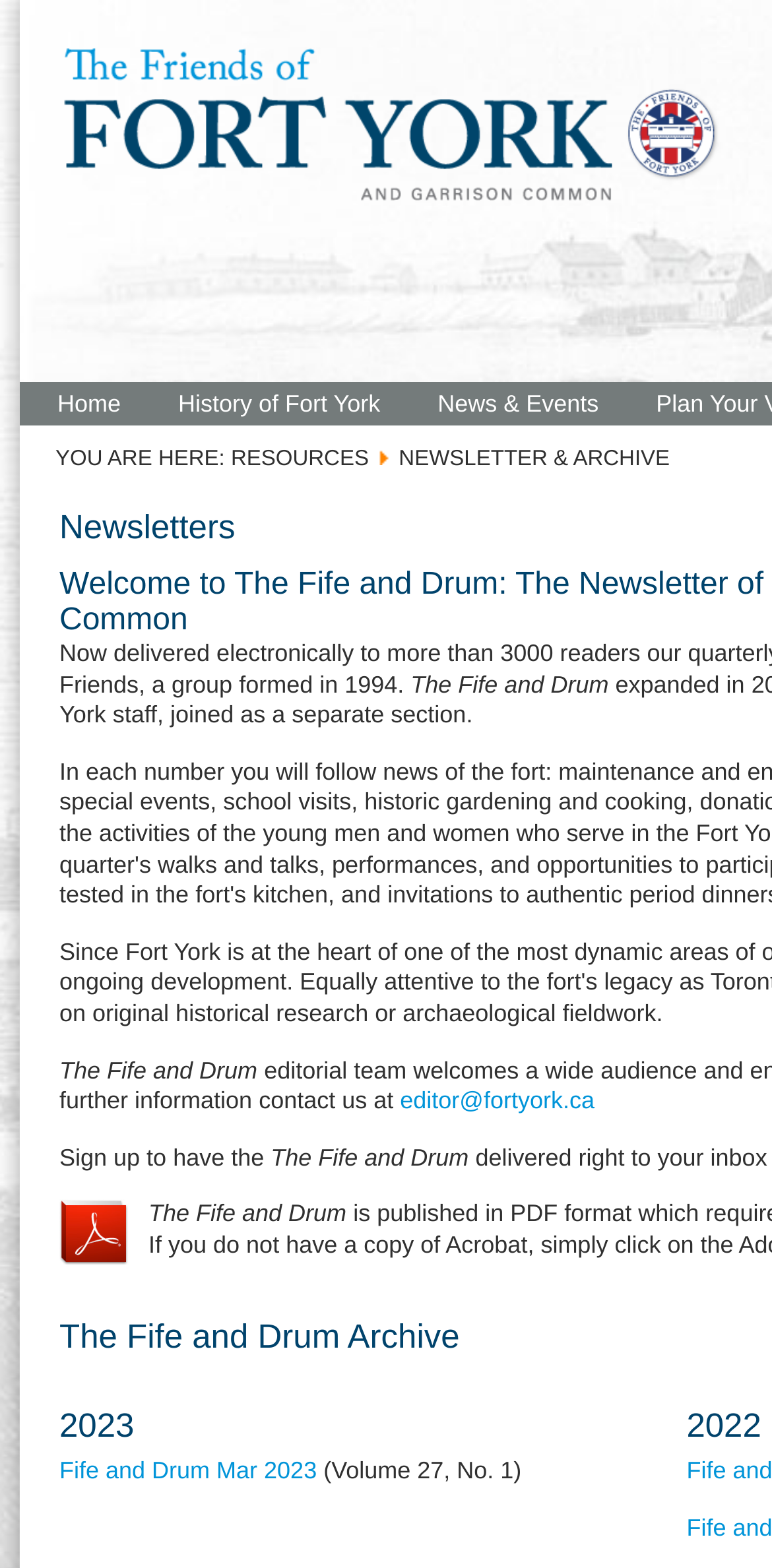Answer the following inquiry with a single word or phrase:
What is the volume number of the latest issue?

27